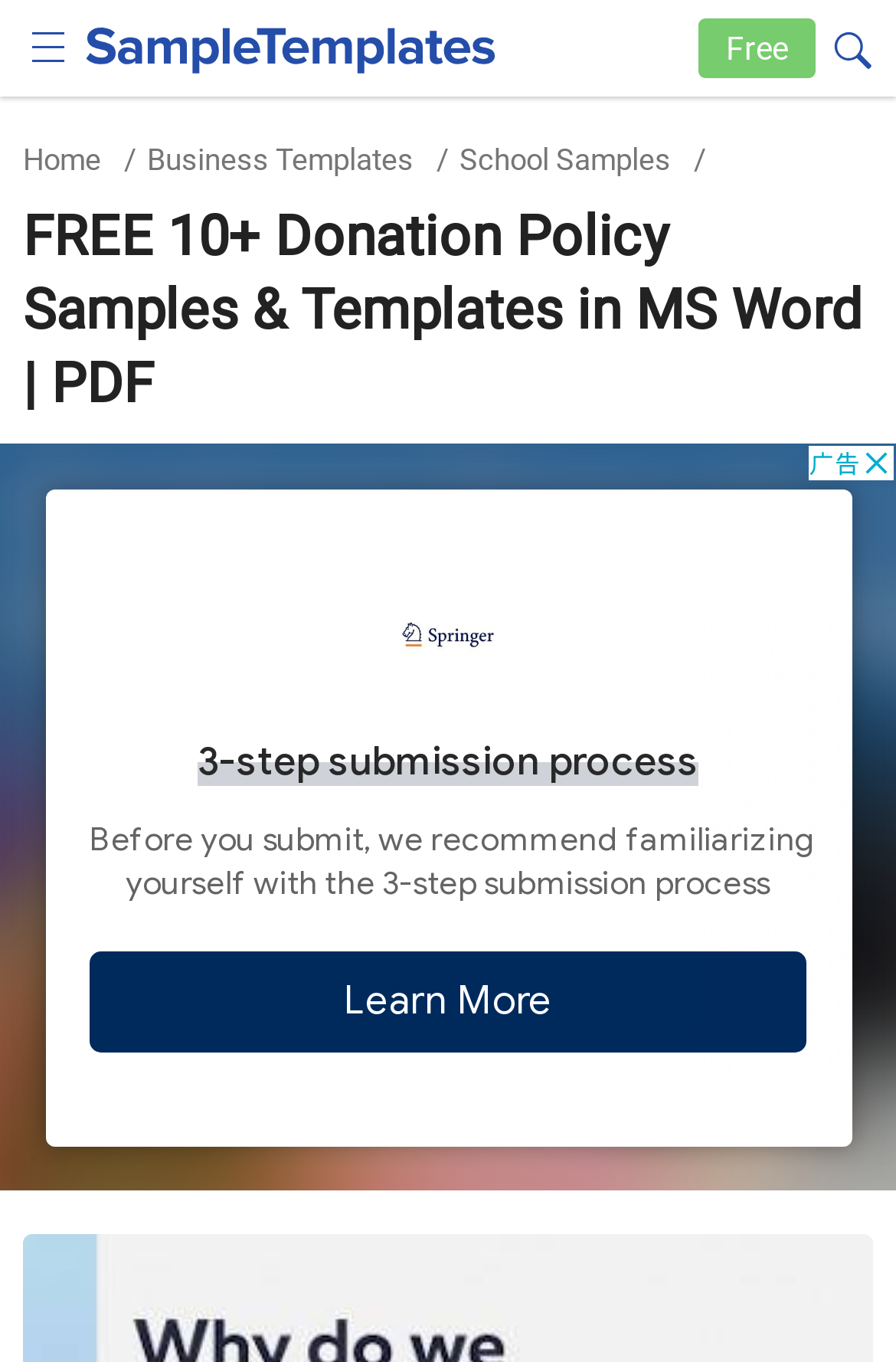What is the logo of the website?
Using the visual information, answer the question in a single word or phrase.

SampleTemplates logo